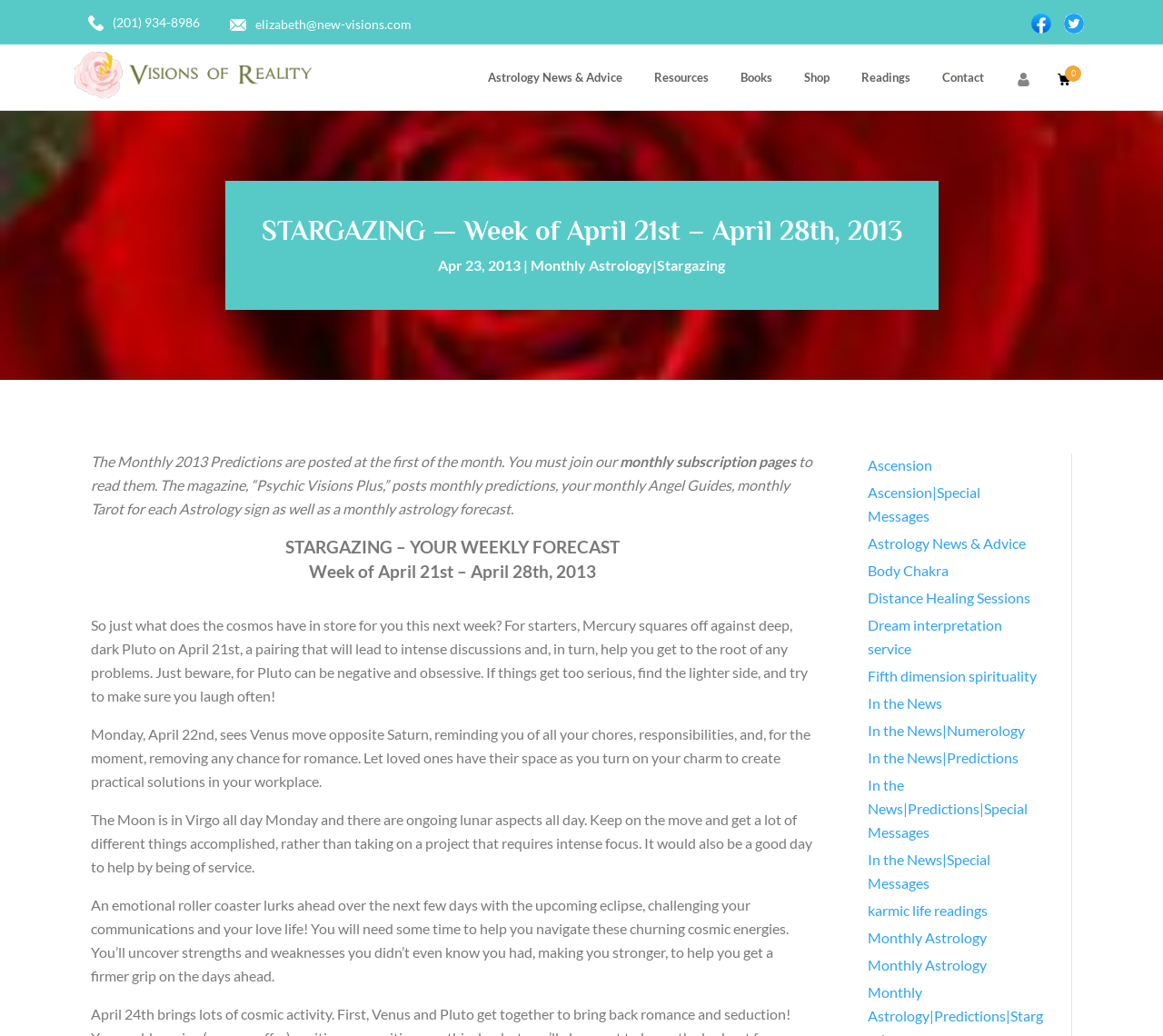What is the phone number on the webpage?
Please answer the question as detailed as possible based on the image.

I found the phone number by looking at the link element with the text '(201) 934-8986' at coordinates [0.076, 0.011, 0.172, 0.033].